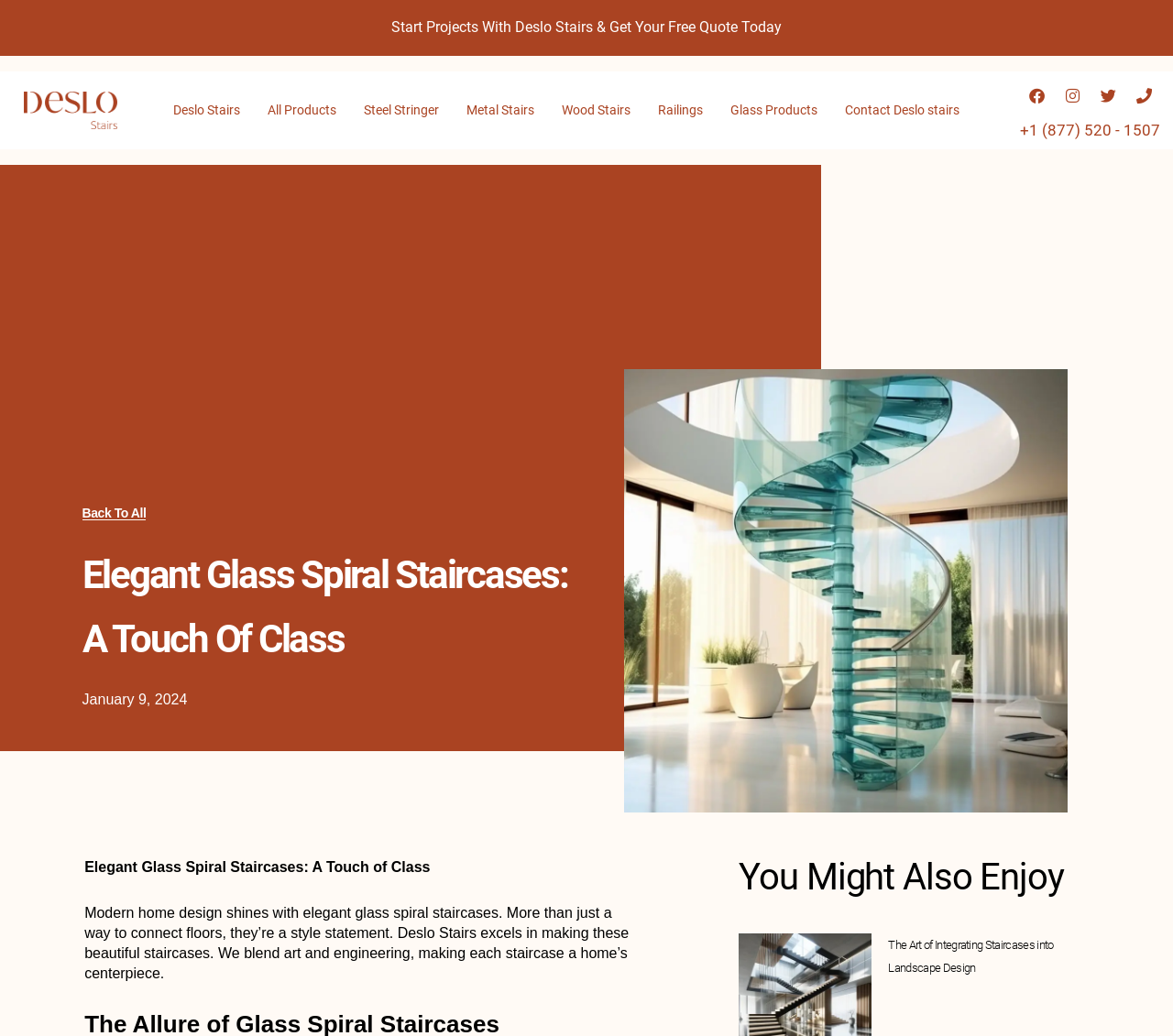How many social media links are present on the webpage?
Refer to the image and provide a one-word or short phrase answer.

3